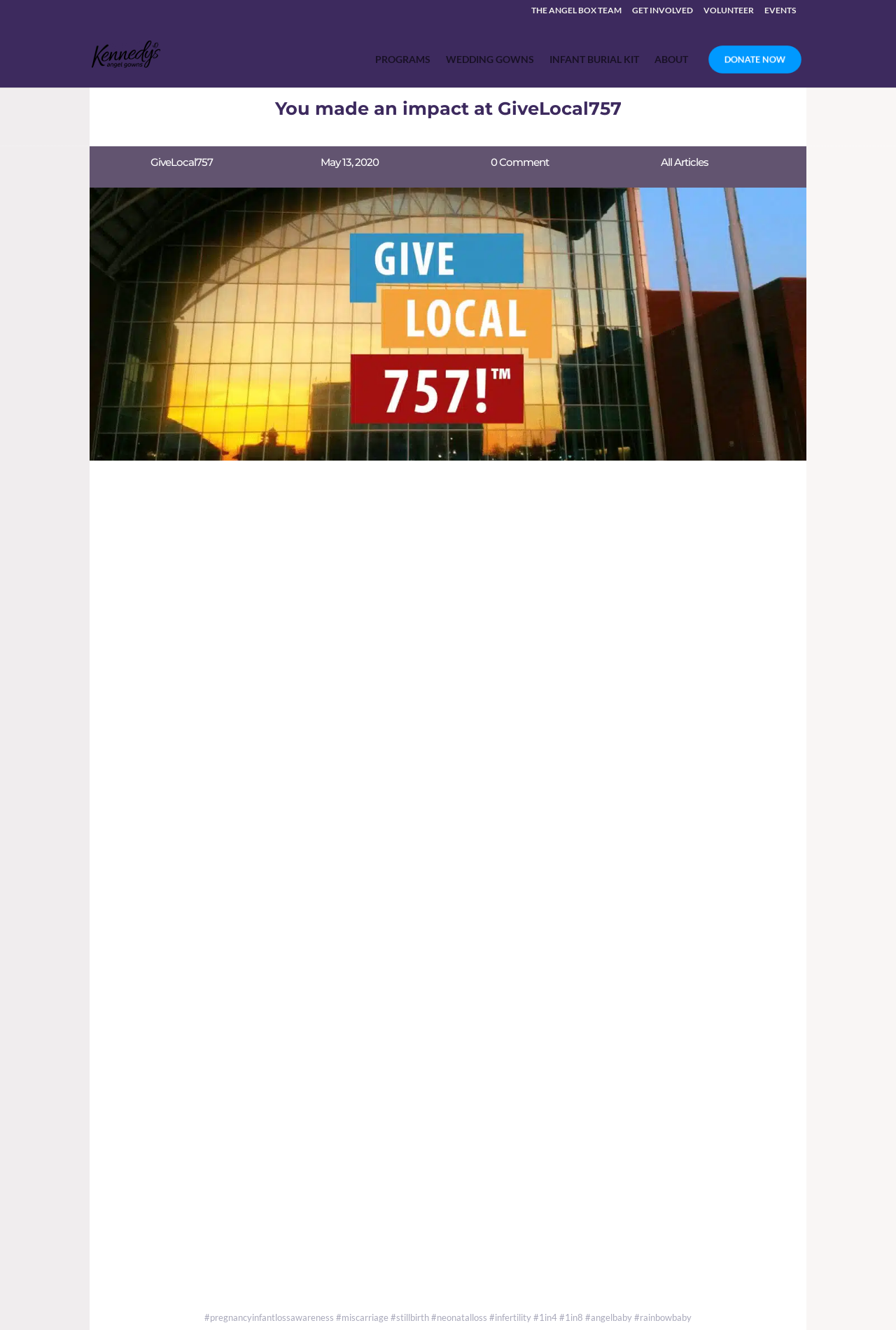Identify the bounding box coordinates for the UI element described as follows: "The Angel Box Team". Ensure the coordinates are four float numbers between 0 and 1, formatted as [left, top, right, bottom].

[0.593, 0.005, 0.694, 0.016]